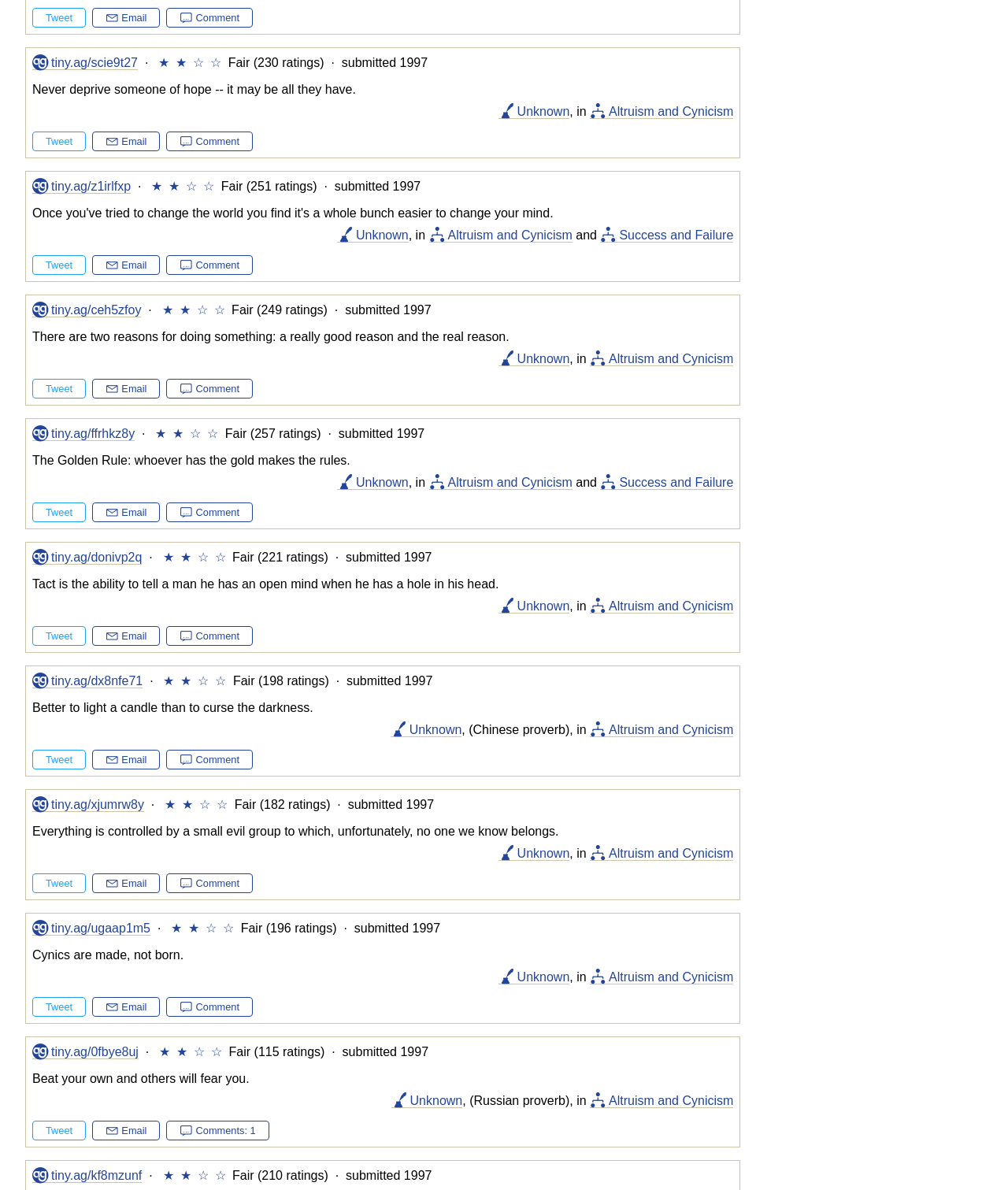Show me the bounding box coordinates of the clickable region to achieve the task as per the instruction: "Tweet".

[0.032, 0.006, 0.085, 0.023]